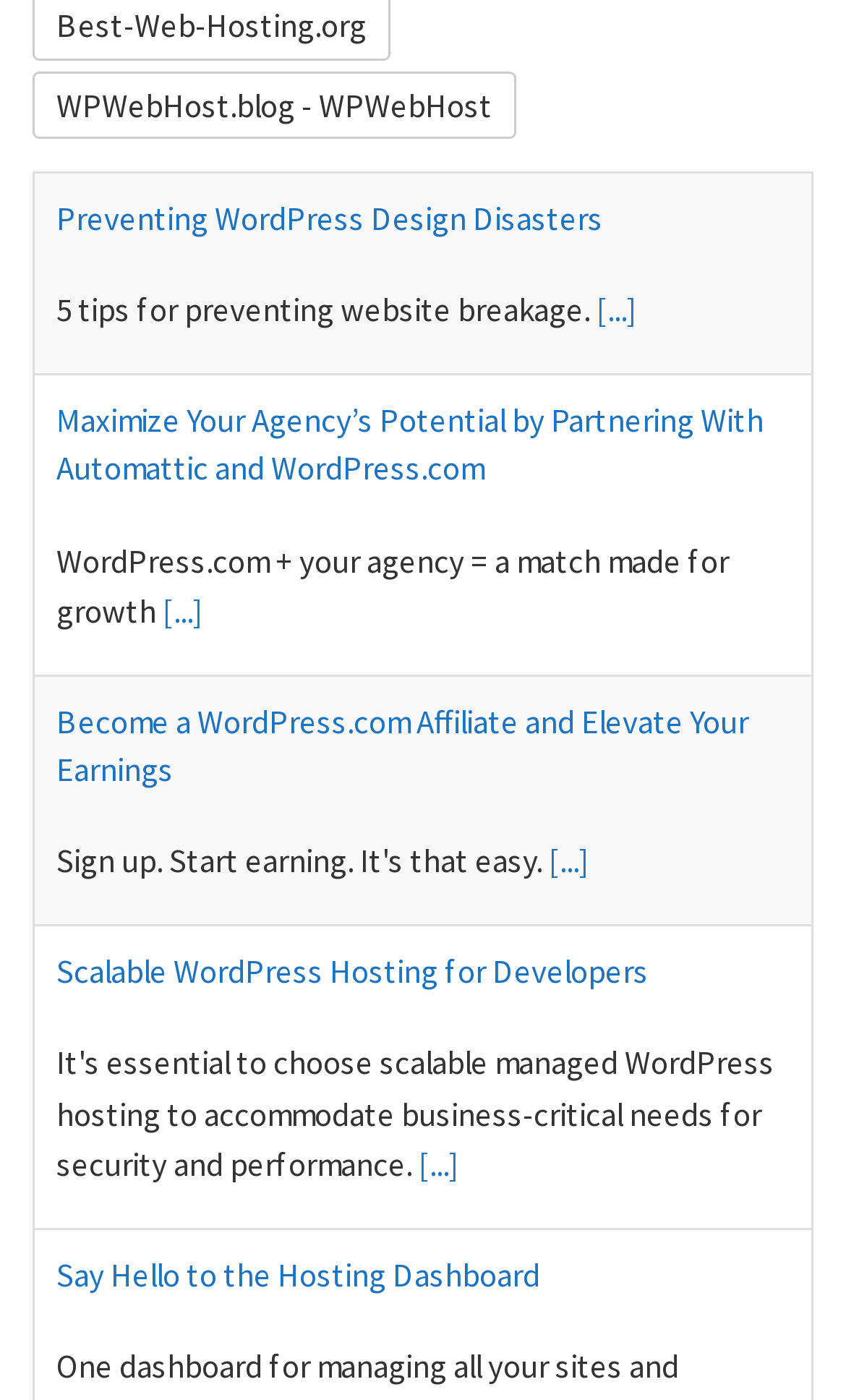What is the purpose of the hosting dashboard? Based on the screenshot, please respond with a single word or phrase.

Managing all sites and domains